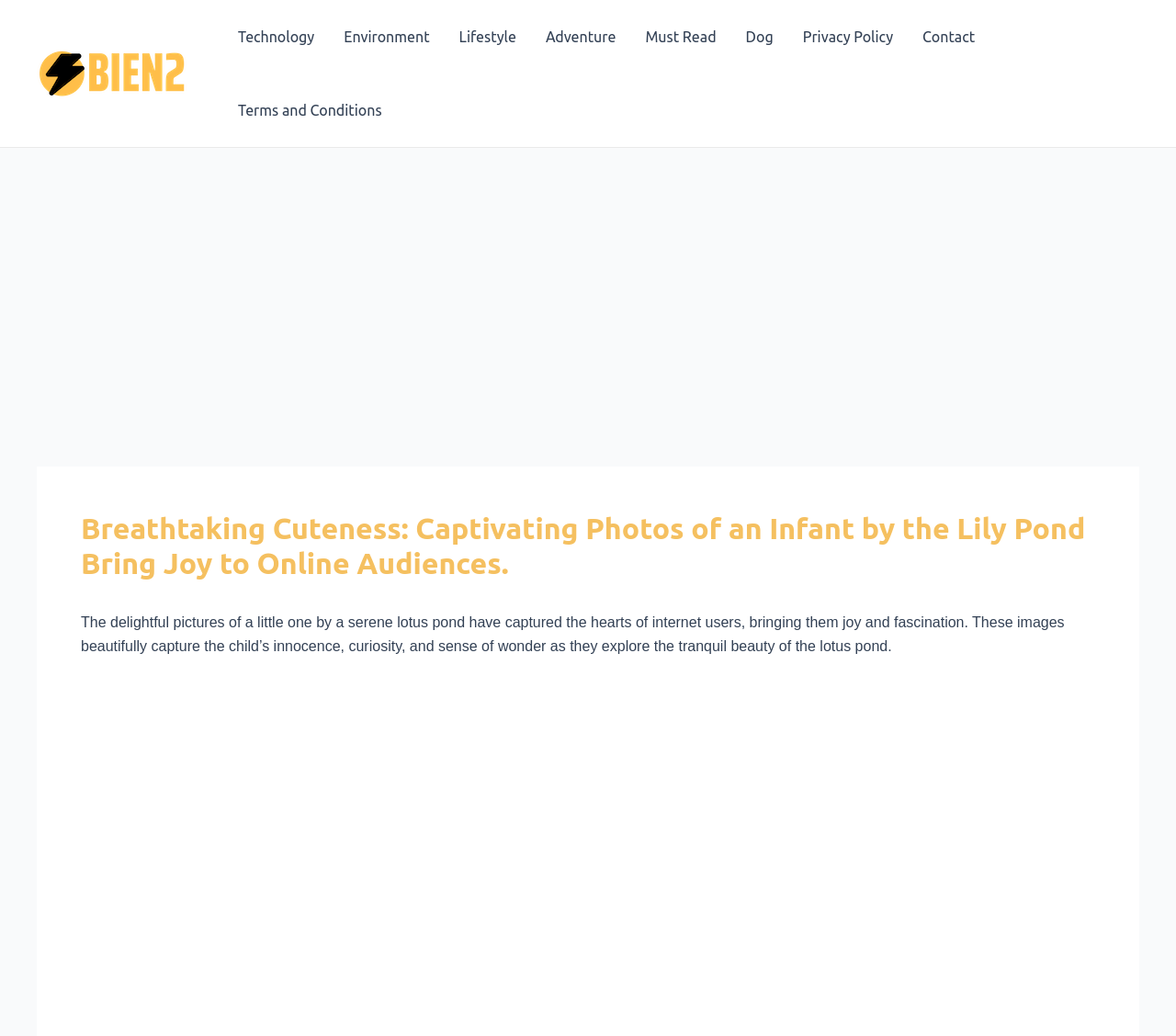Please provide the bounding box coordinates for the element that needs to be clicked to perform the instruction: "read the 'Privacy Policy'". The coordinates must consist of four float numbers between 0 and 1, formatted as [left, top, right, bottom].

[0.67, 0.0, 0.772, 0.071]